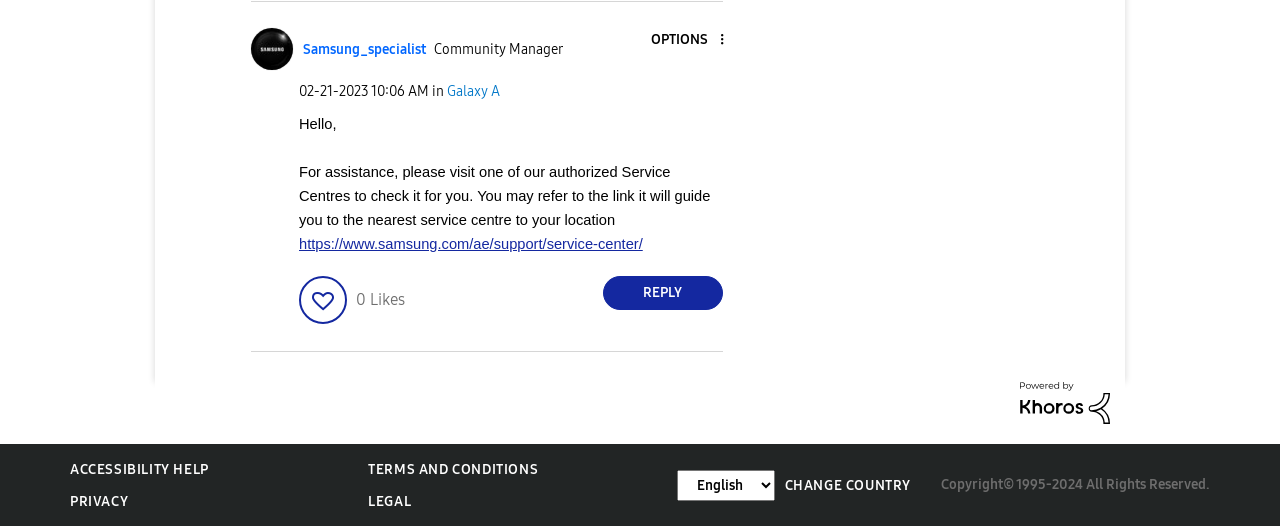Please reply to the following question using a single word or phrase: 
What is the username of the community manager?

Samsung_specialist